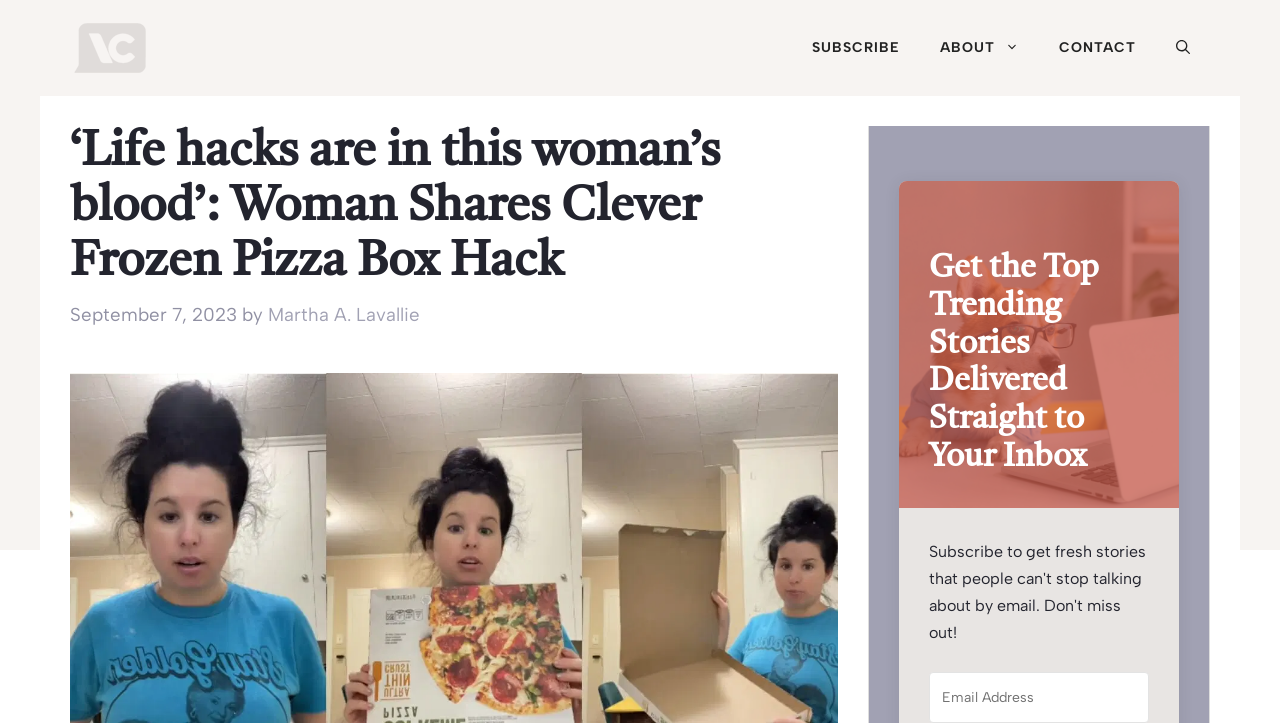Based on the element description: "Heating", identify the bounding box coordinates for this UI element. The coordinates must be four float numbers between 0 and 1, listed as [left, top, right, bottom].

None